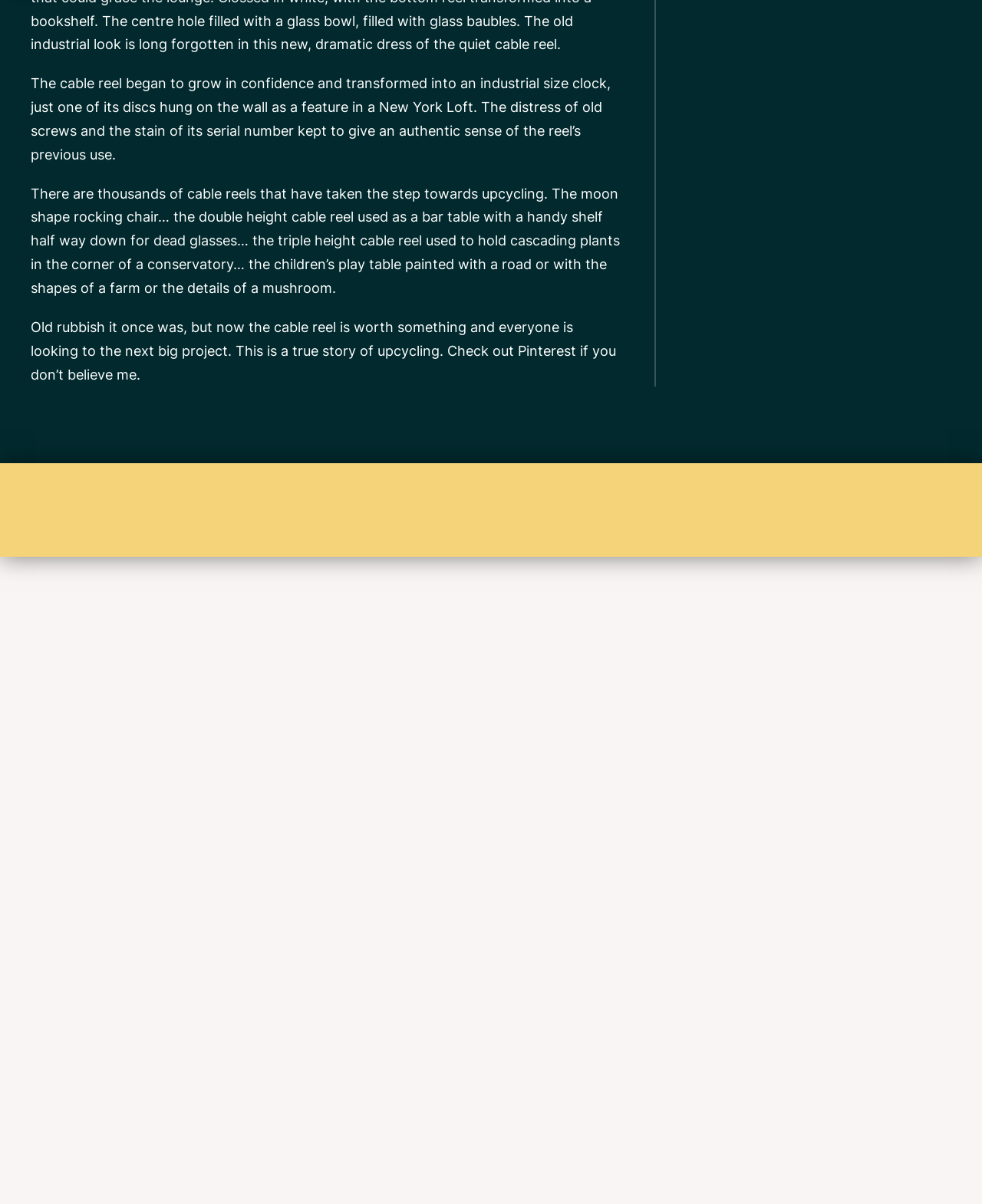Given the description: "parent_node: Find us on", determine the bounding box coordinates of the UI element. The coordinates should be formatted as four float numbers between 0 and 1, [left, top, right, bottom].

[0.5, 0.898, 0.572, 0.917]